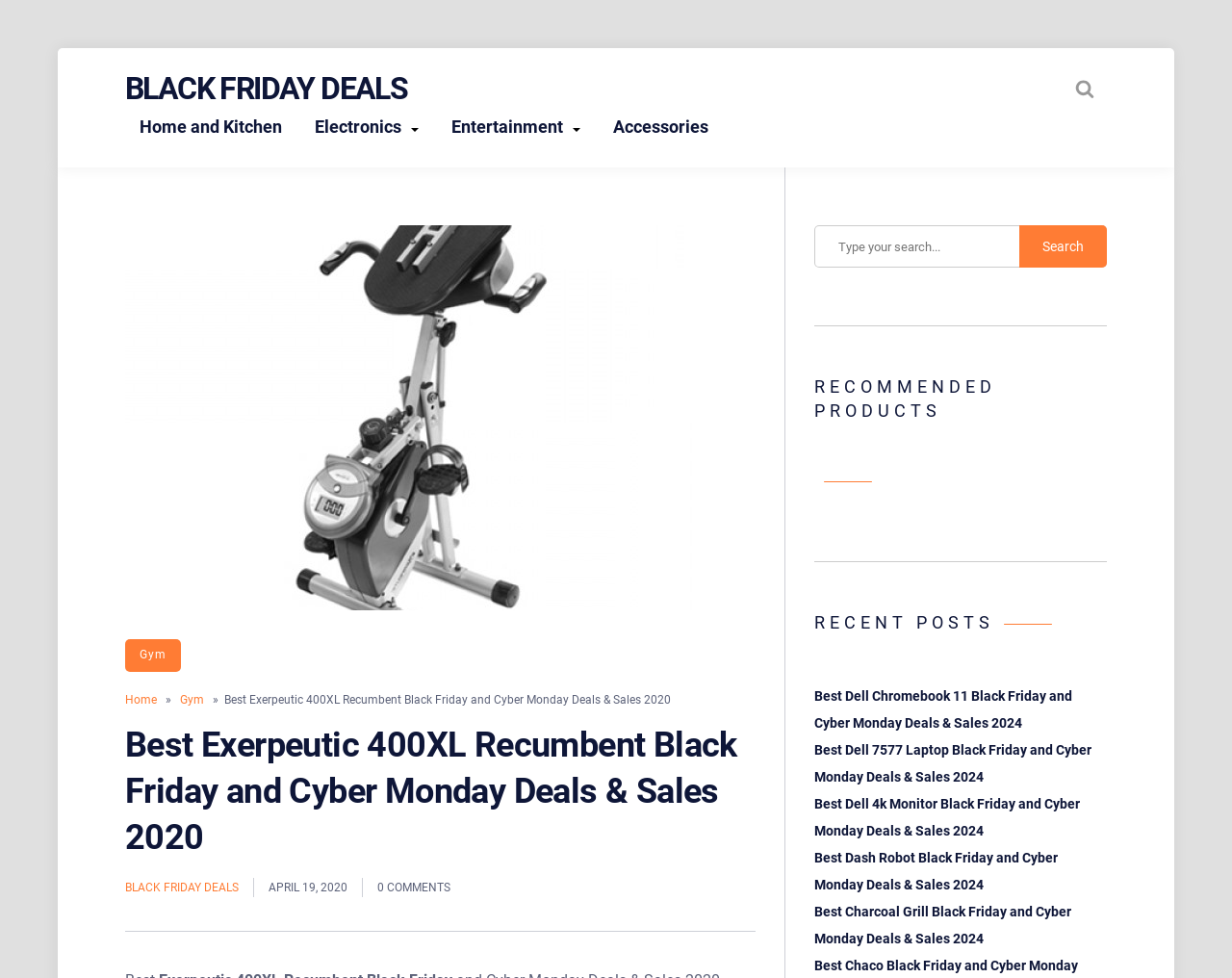Respond concisely with one word or phrase to the following query:
What is the main topic of this webpage?

Exerpeutic 400XL Recumbent